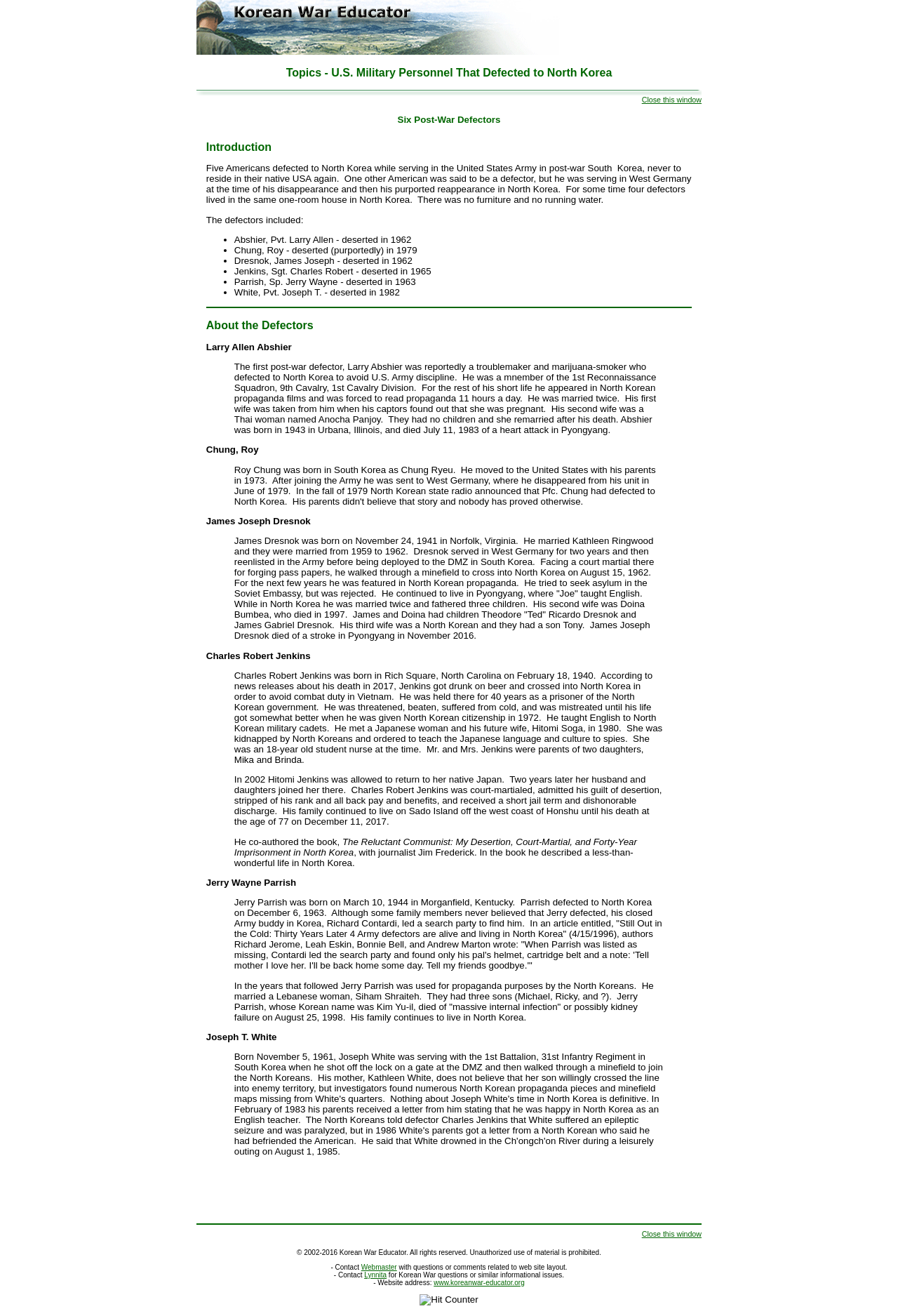Based on the description "Close this window", find the bounding box of the specified UI element.

[0.715, 0.073, 0.781, 0.079]